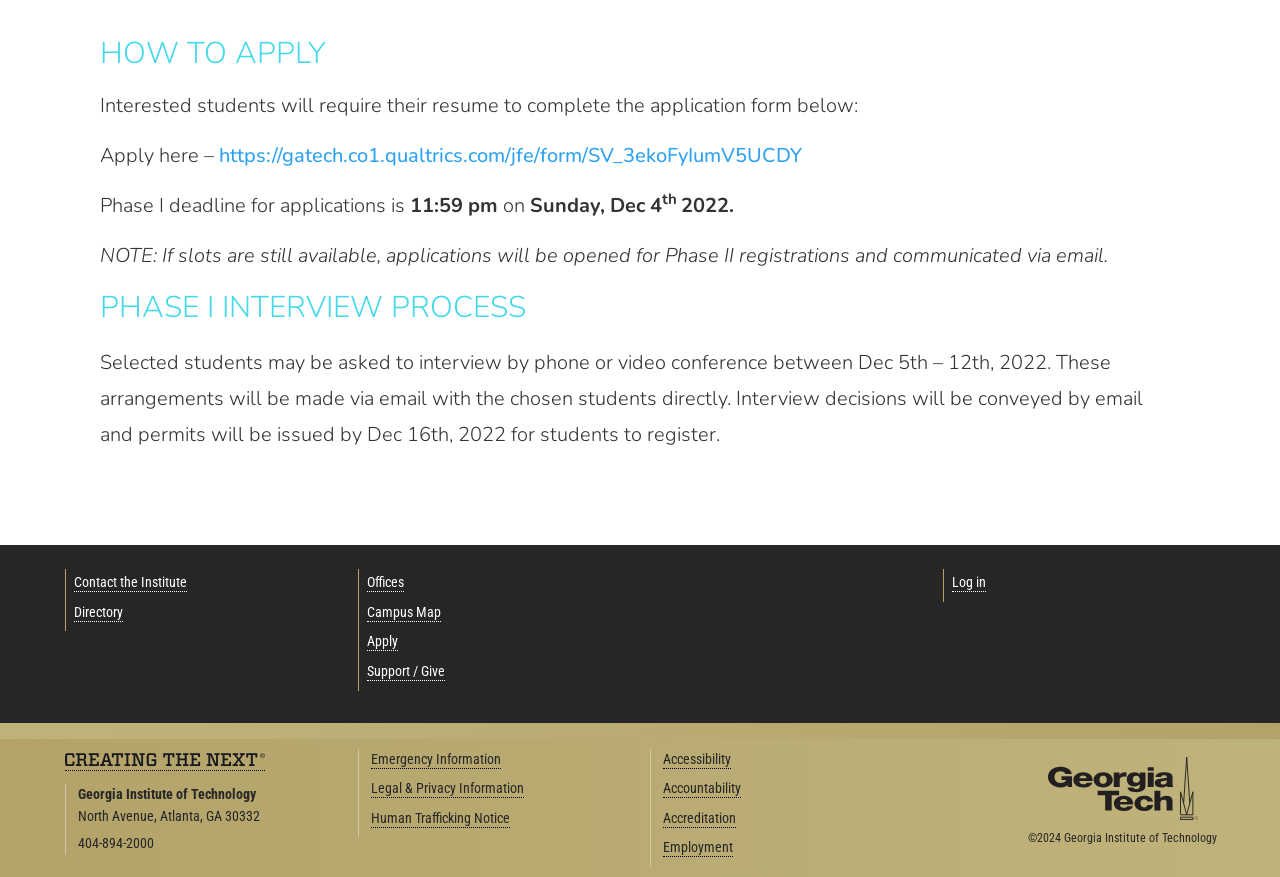Please identify the coordinates of the bounding box that should be clicked to fulfill this instruction: "Support or give".

[0.286, 0.756, 0.347, 0.777]